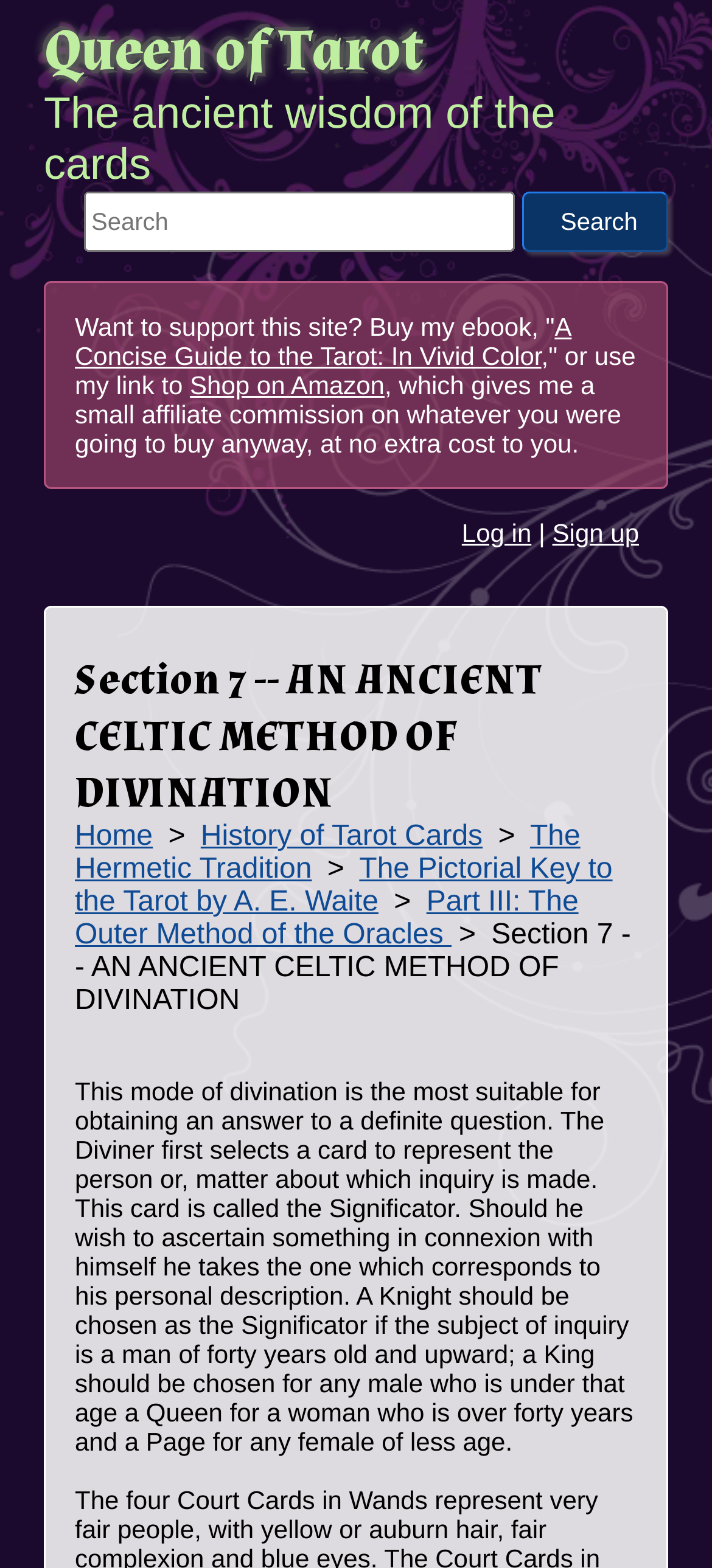Identify the bounding box coordinates of the region I need to click to complete this instruction: "Go to the home page".

[0.105, 0.524, 0.215, 0.543]